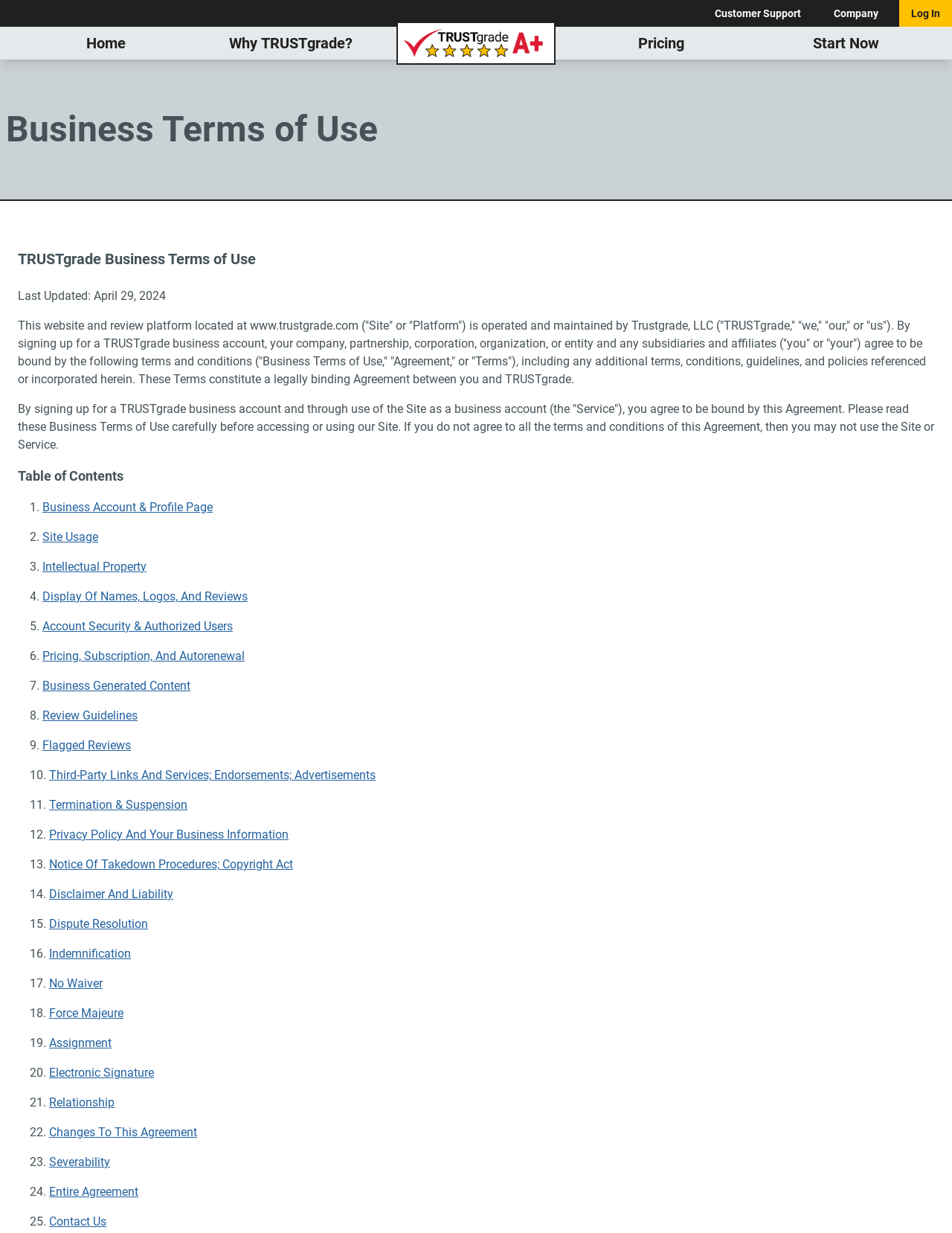Locate the bounding box of the UI element based on this description: "Severability". Provide four float numbers between 0 and 1 as [left, top, right, bottom].

[0.052, 0.937, 0.116, 0.948]